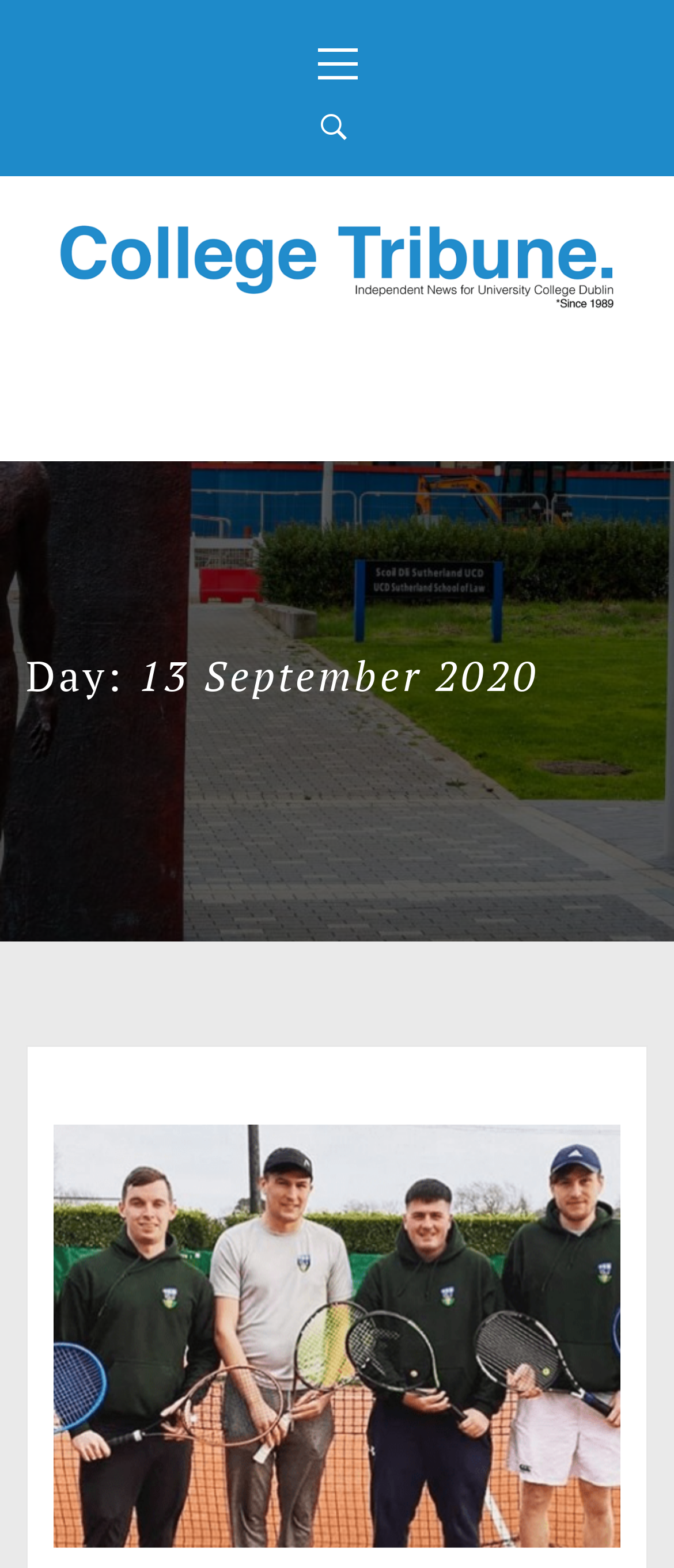Given the element description: "aria-label="Search"", predict the bounding box coordinates of this UI element. The coordinates must be four float numbers between 0 and 1, given as [left, top, right, bottom].

[0.424, 0.055, 0.565, 0.112]